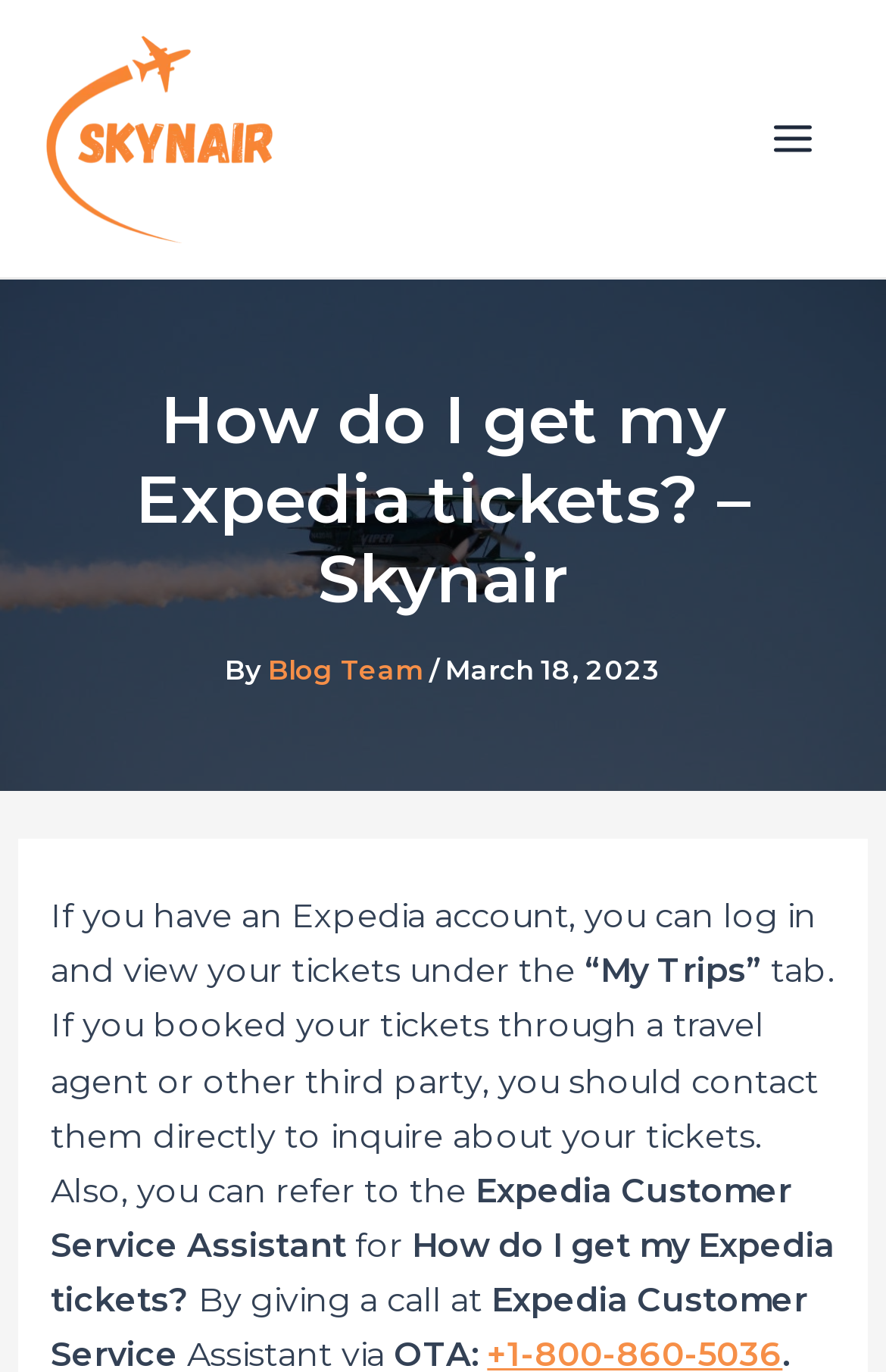Answer the question below with a single word or a brief phrase: 
Who wrote the blog post?

Blog Team